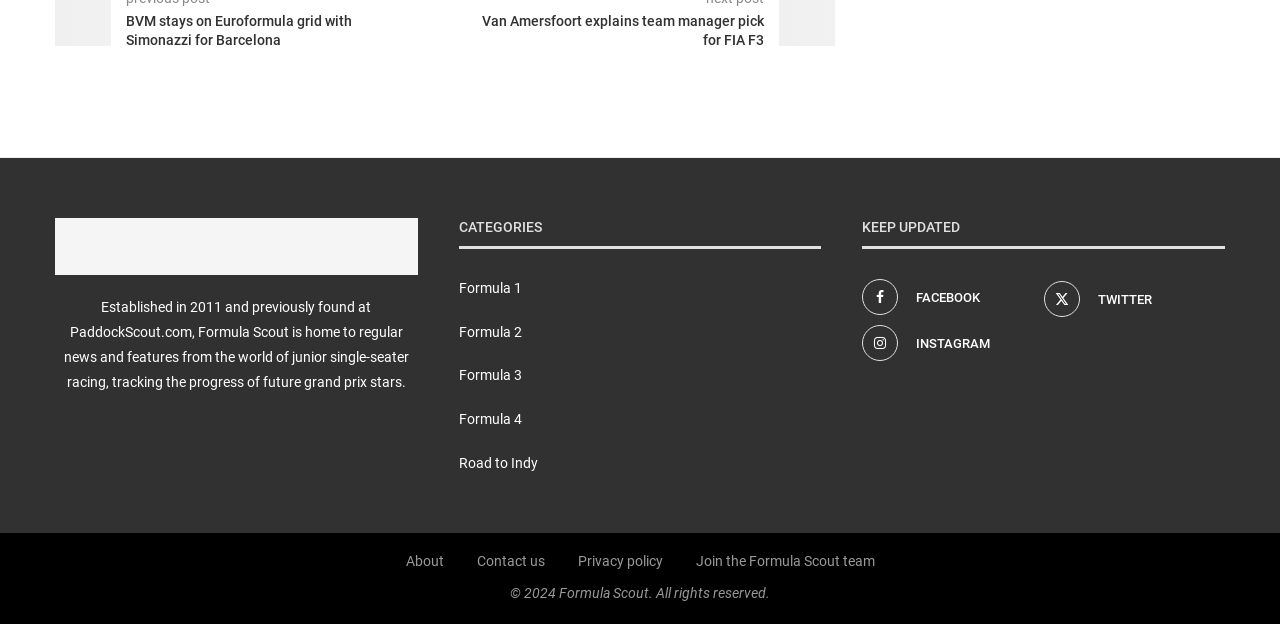Given the element description, predict the bounding box coordinates in the format (top-left x, top-left y, bottom-right x, bottom-right y), using floating point numbers between 0 and 1: Join the Formula Scout team

[0.543, 0.886, 0.683, 0.912]